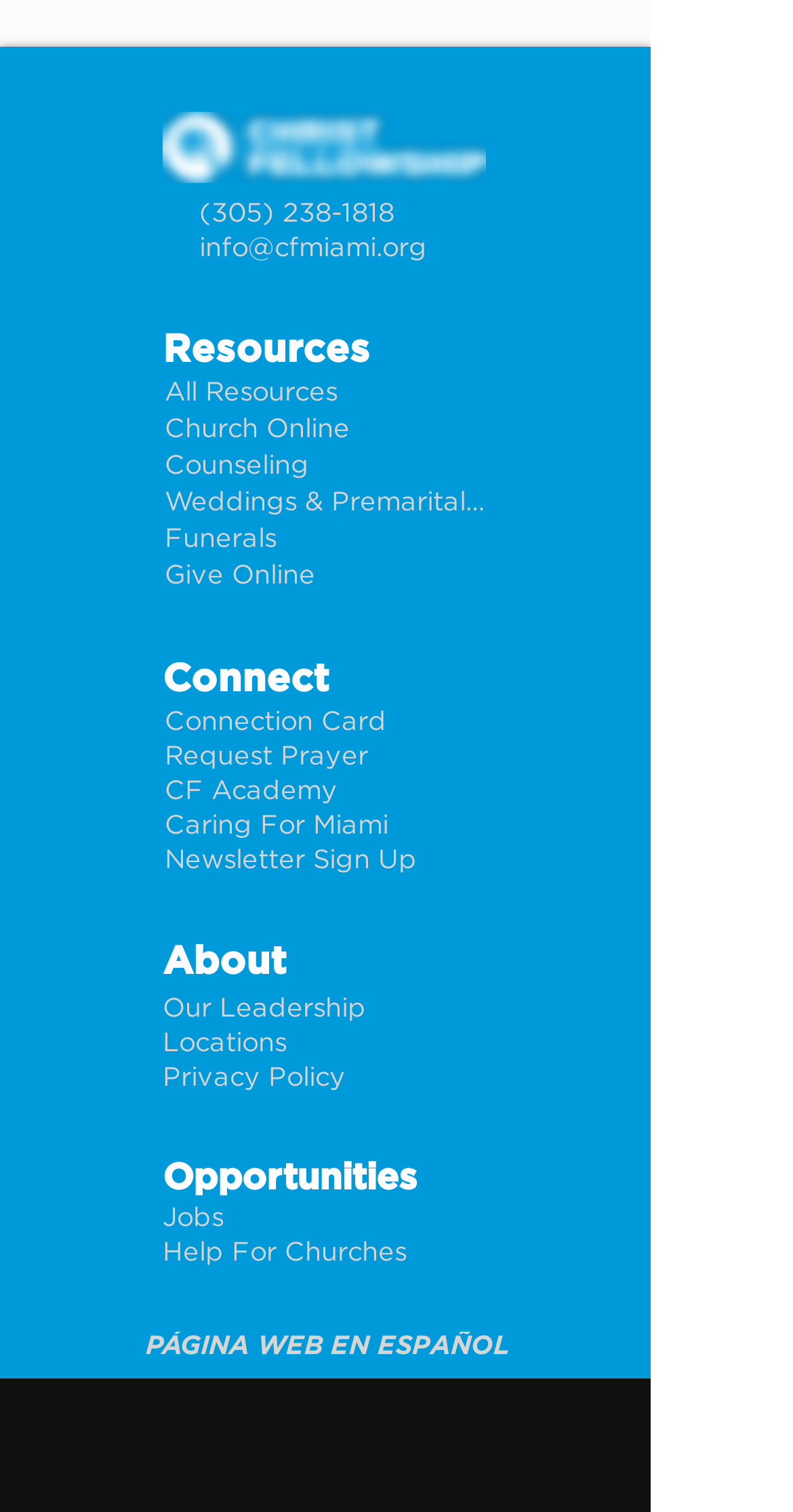How many opportunities are listed?
Please respond to the question with a detailed and well-explained answer.

I counted the number of links under the 'Opportunities' heading, which includes 'Jobs' and 'Help For Churches'.